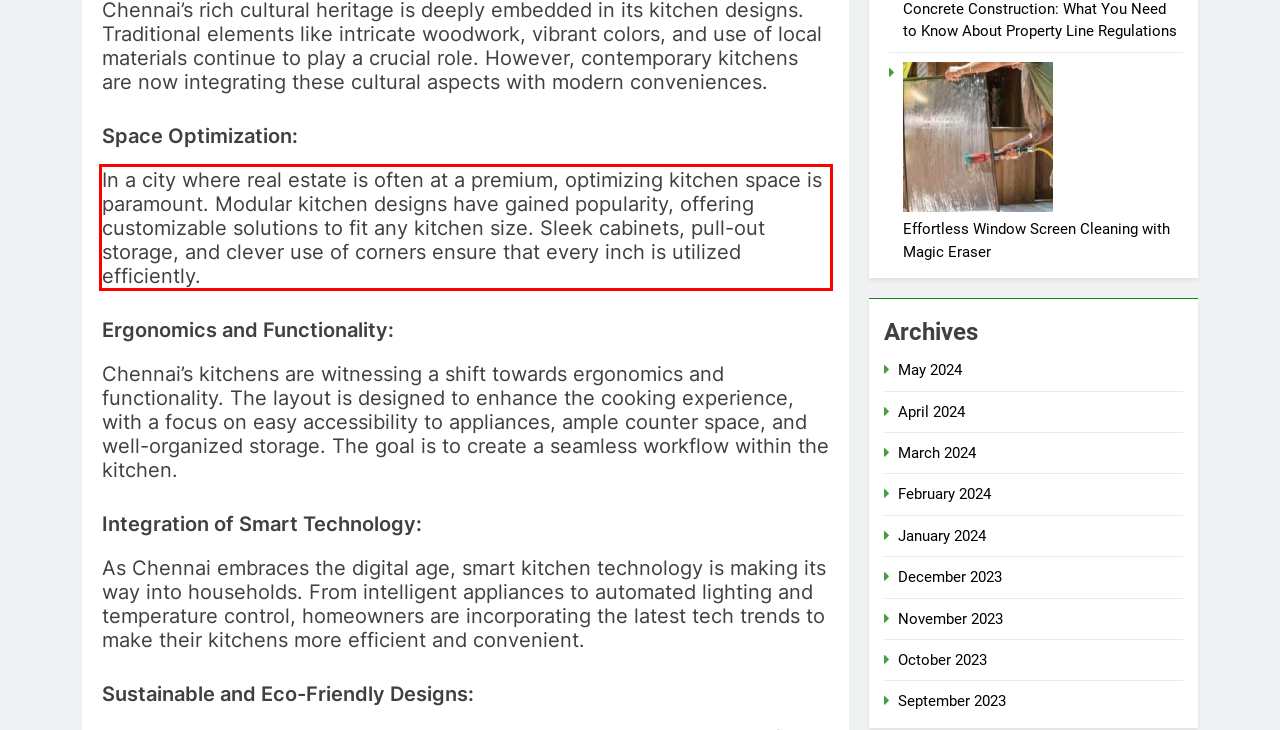Please examine the webpage screenshot containing a red bounding box and use OCR to recognize and output the text inside the red bounding box.

In a city where real estate is often at a premium, optimizing kitchen space is paramount. Modular kitchen designs have gained popularity, offering customizable solutions to fit any kitchen size. Sleek cabinets, pull-out storage, and clever use of corners ensure that every inch is utilized efficiently.